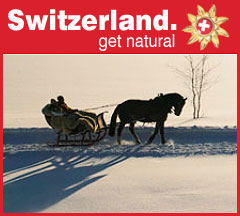Give a succinct answer to this question in a single word or phrase: 
What is the atmosphere of the scene?

serene